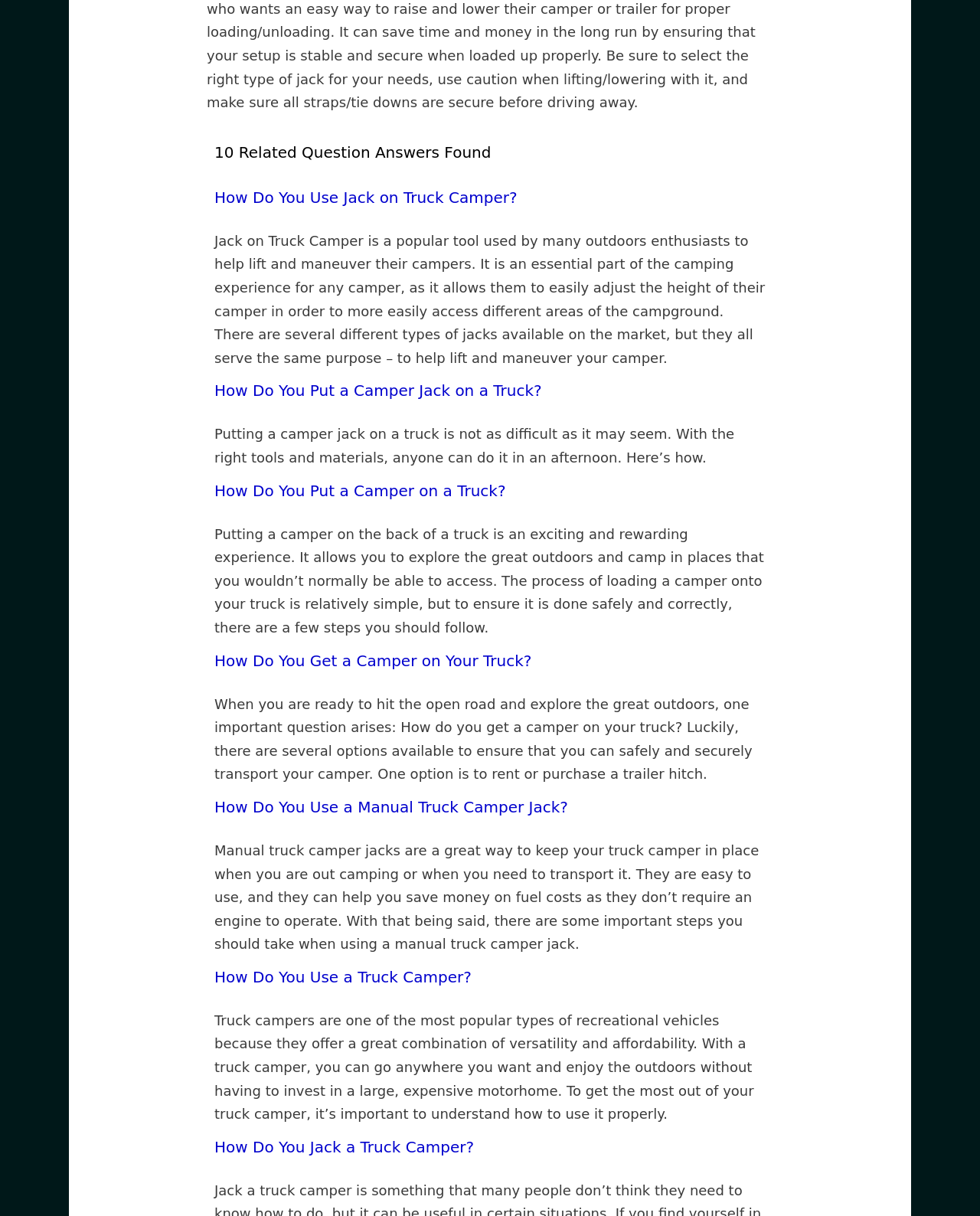Provide a brief response in the form of a single word or phrase:
What is the purpose of a jack on a truck camper?

To lift and maneuver the camper